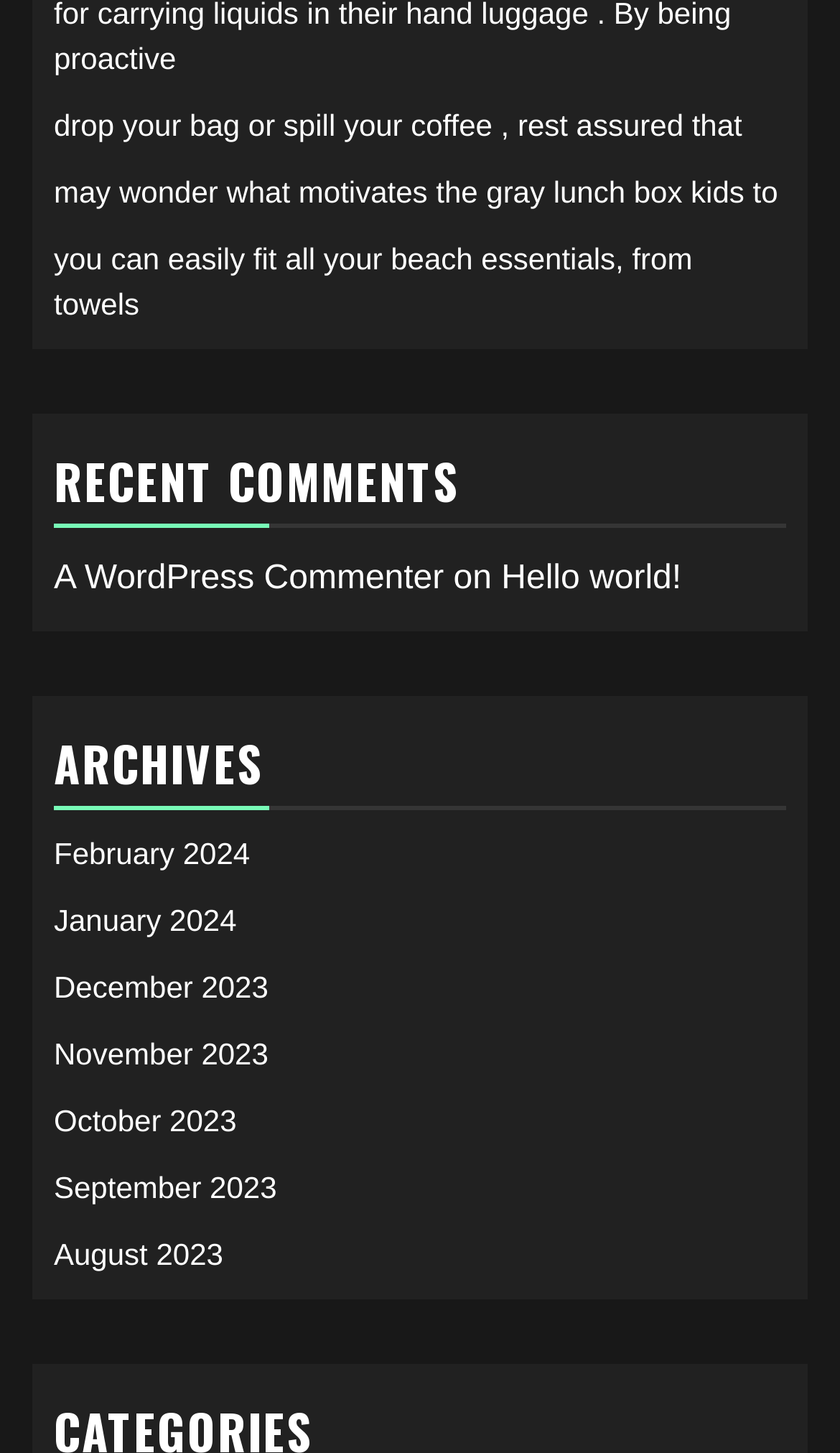Provide the bounding box coordinates of the UI element this sentence describes: "A WordPress Commenter".

[0.064, 0.385, 0.528, 0.41]